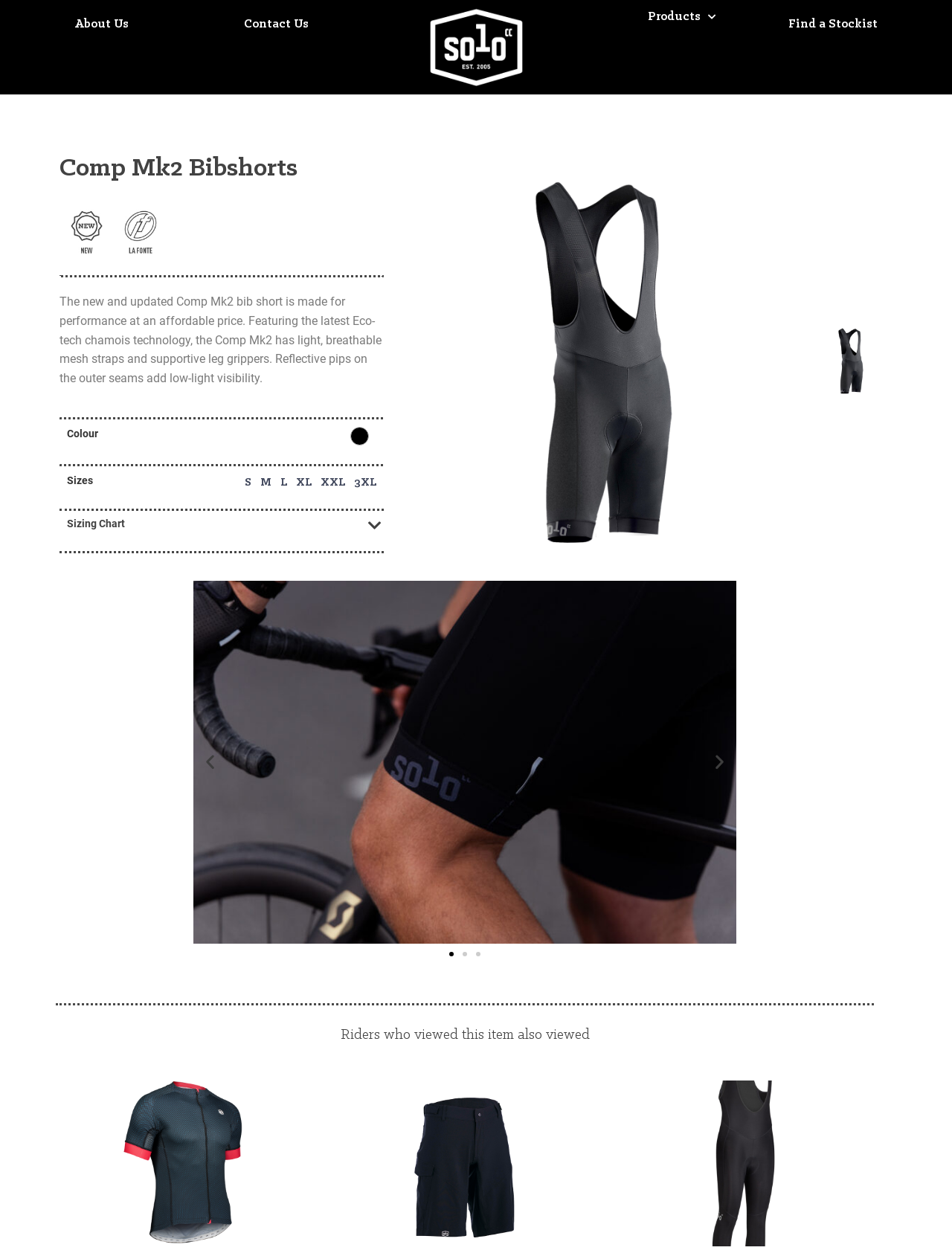Locate the bounding box coordinates of the clickable part needed for the task: "View Sizing Chart".

[0.07, 0.412, 0.131, 0.422]